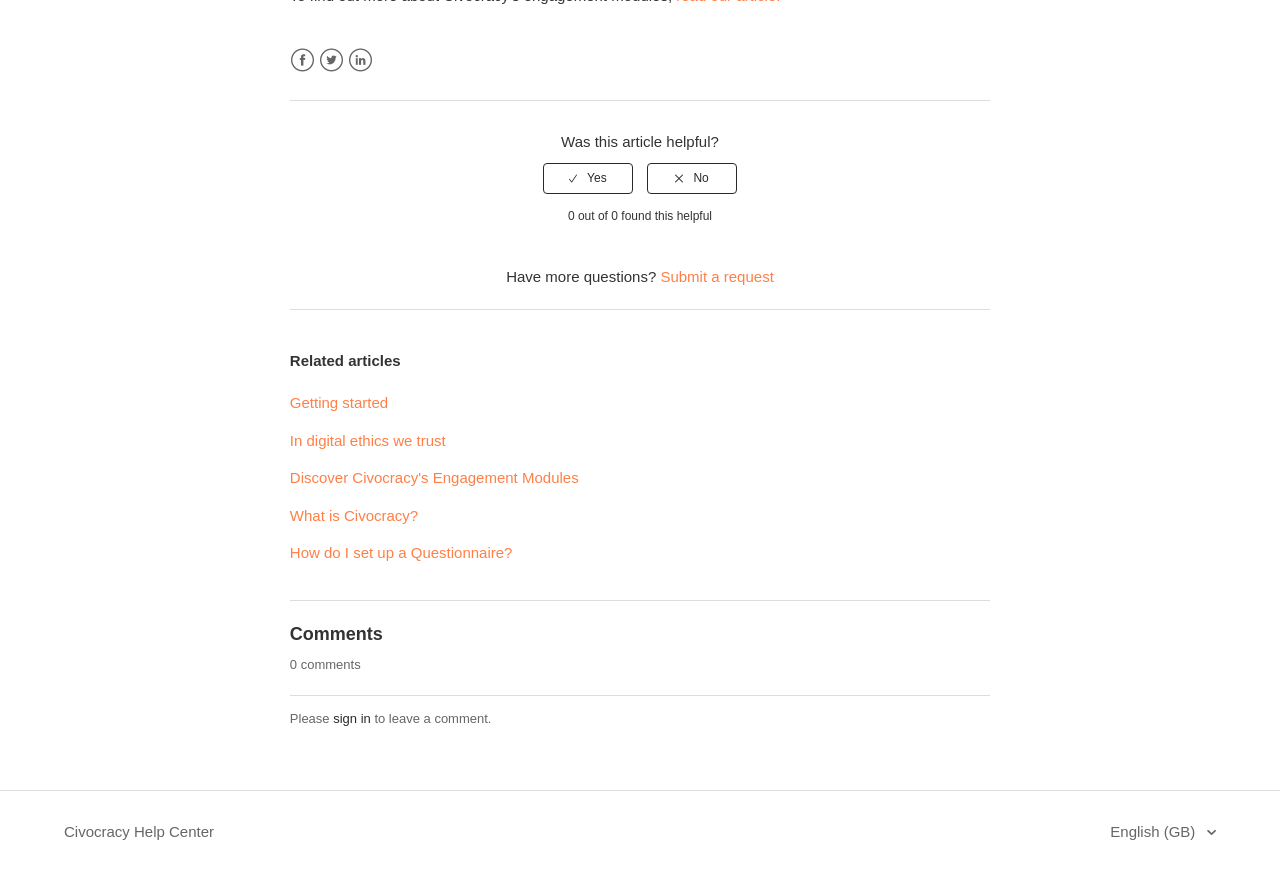Determine the coordinates of the bounding box for the clickable area needed to execute this instruction: "View related article 'Getting started'".

[0.226, 0.451, 0.303, 0.47]